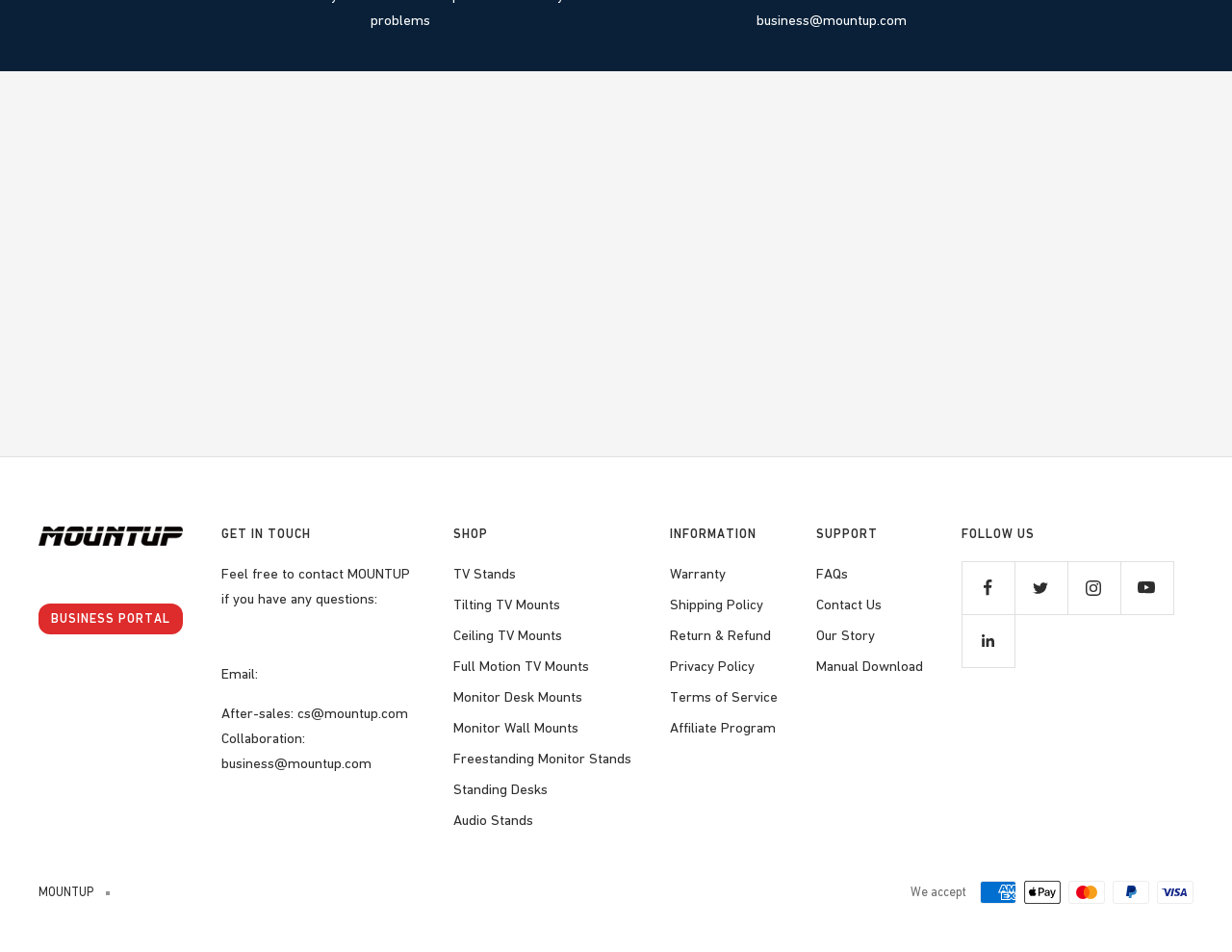Determine the bounding box coordinates of the UI element that matches the following description: "Subscribe". The coordinates should be four float numbers between 0 and 1 in the format [left, top, right, bottom].

[0.764, 0.314, 0.883, 0.366]